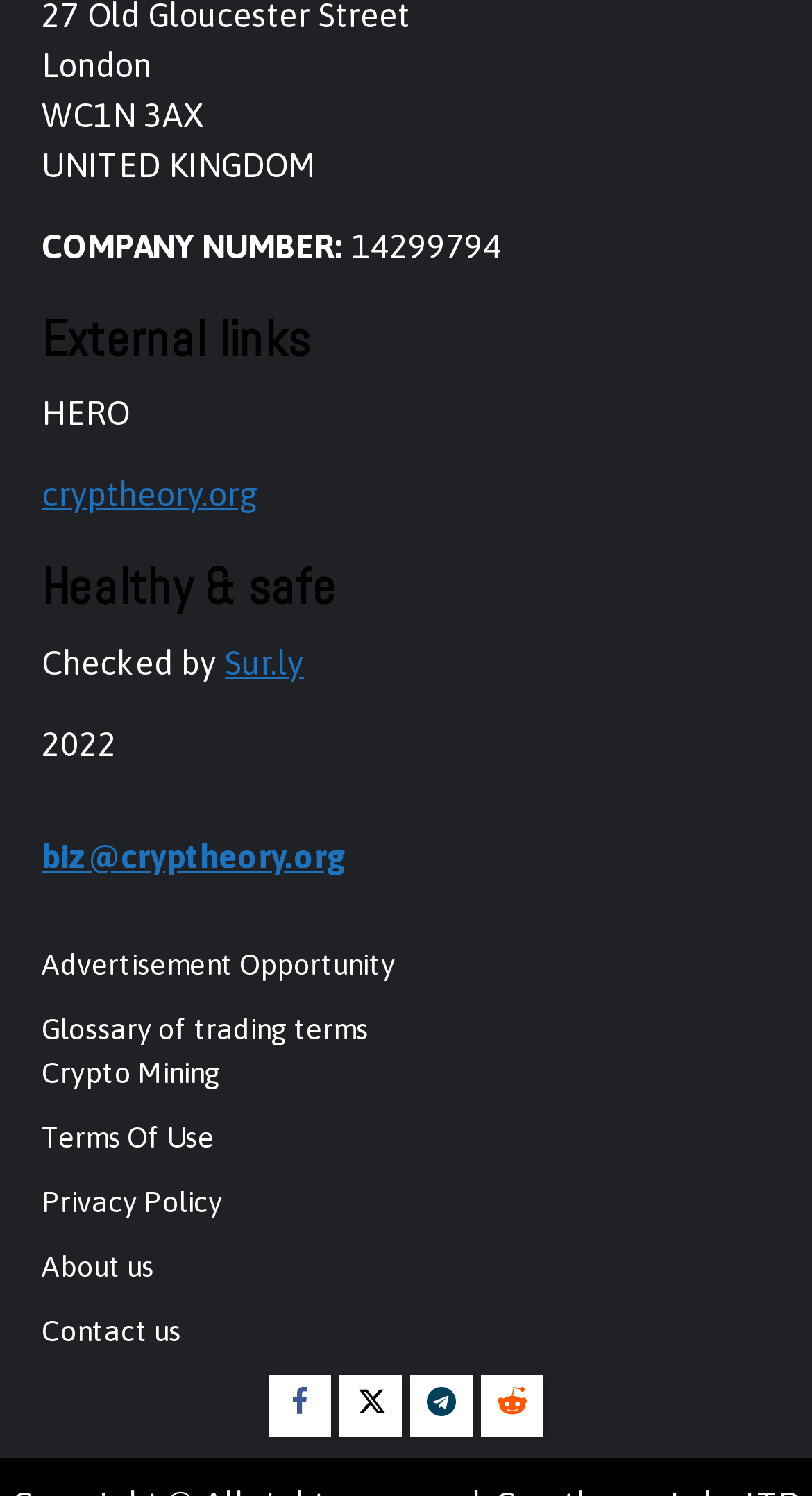What is the category of the link 'Crypto Mining'?
Please provide a single word or phrase in response based on the screenshot.

Healthy & safe